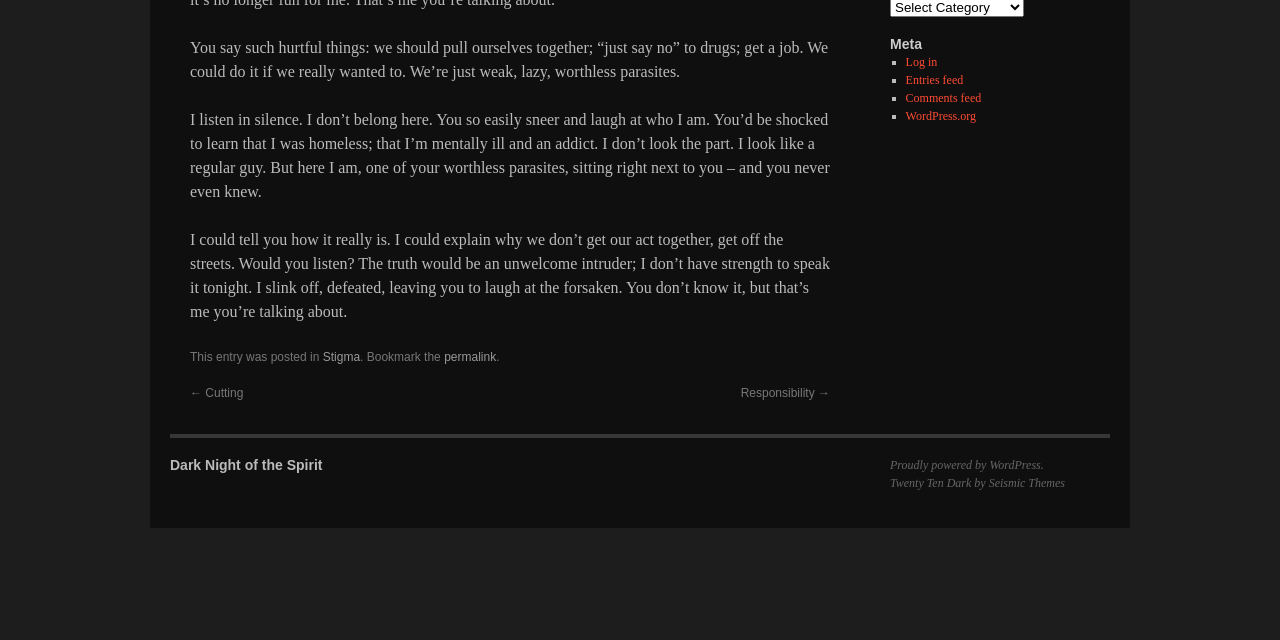Predict the bounding box coordinates for the UI element described as: "Twenty Ten Dark". The coordinates should be four float numbers between 0 and 1, presented as [left, top, right, bottom].

[0.695, 0.743, 0.759, 0.768]